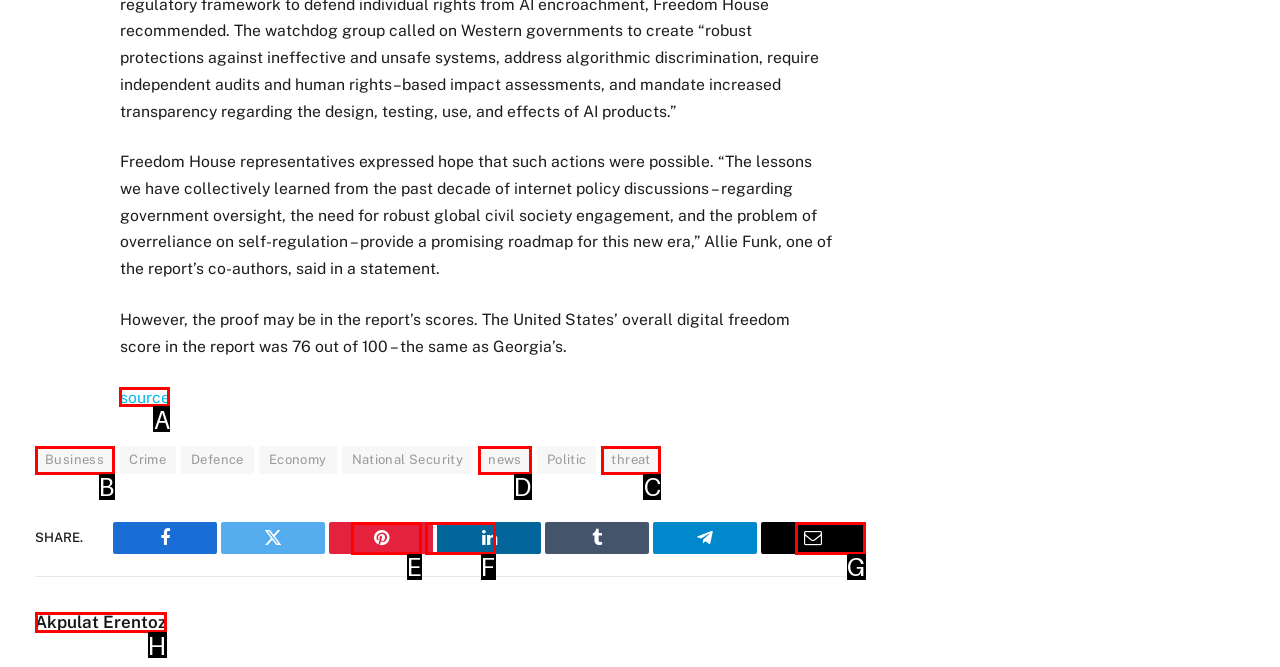Look at the highlighted elements in the screenshot and tell me which letter corresponds to the task: Check news.

D